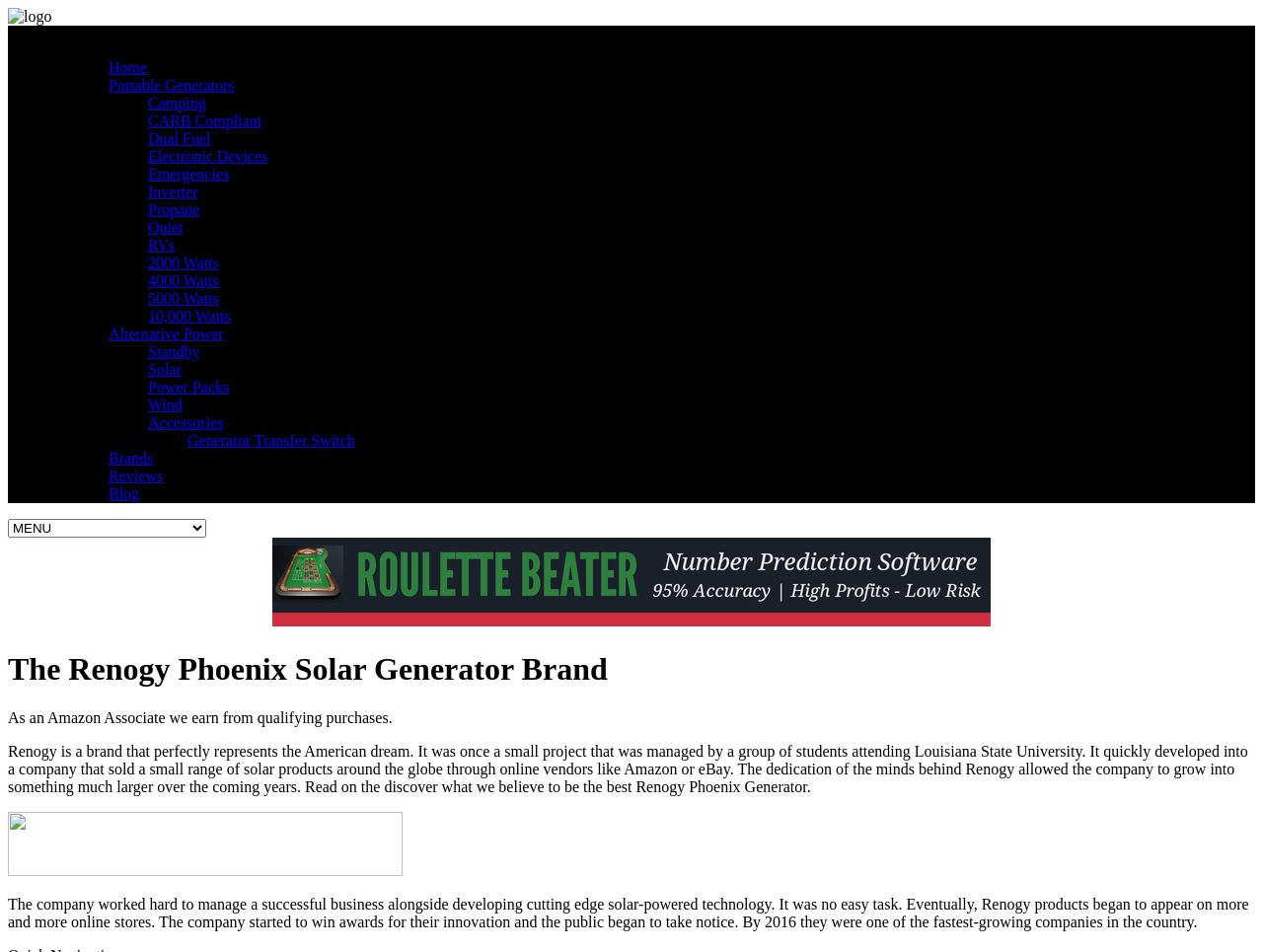Provide your answer to the question using just one word or phrase: What online vendors did Renogy initially sell its products through?

Amazon or eBay